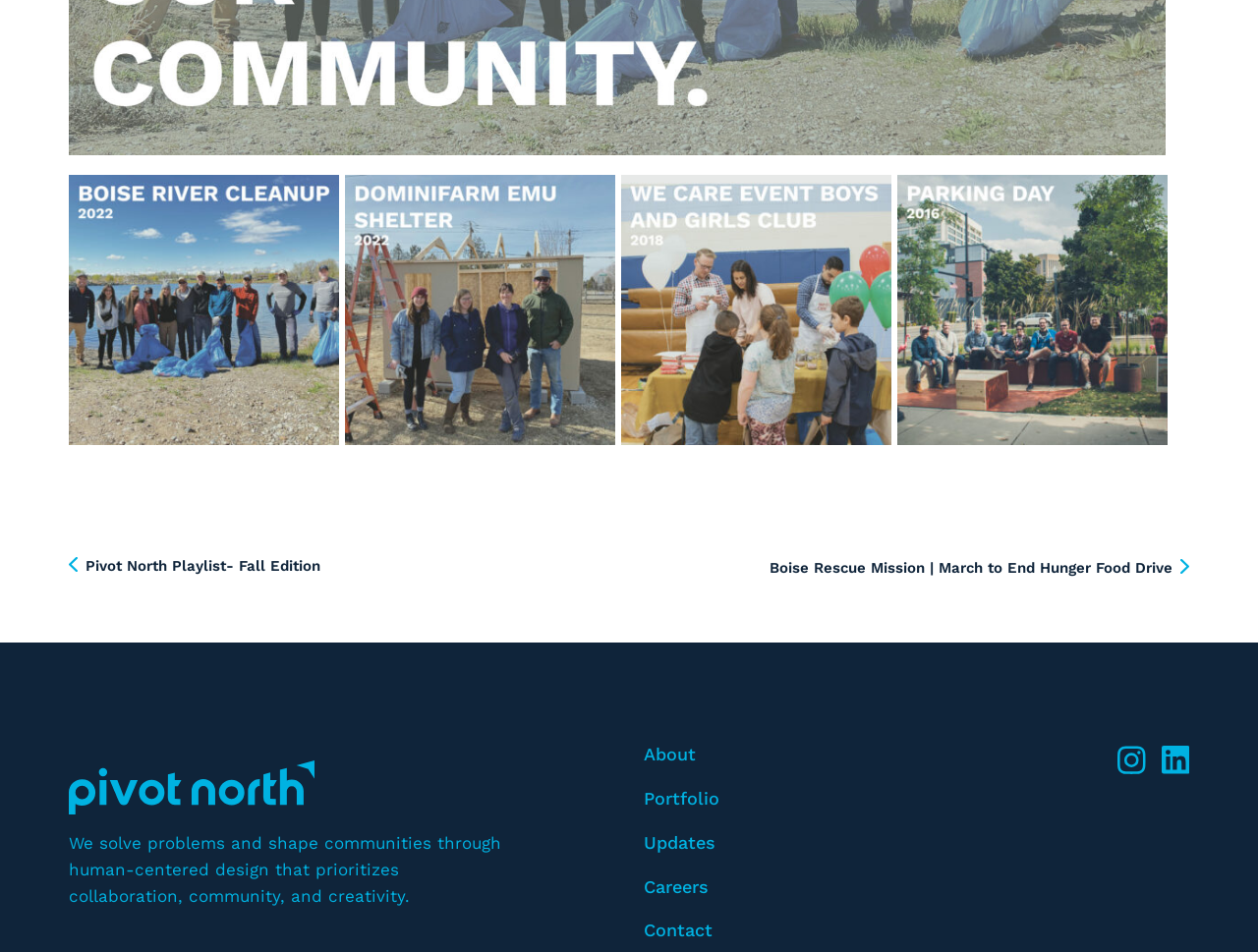What is the purpose of this website?
Look at the screenshot and respond with a single word or phrase.

Human-centered design